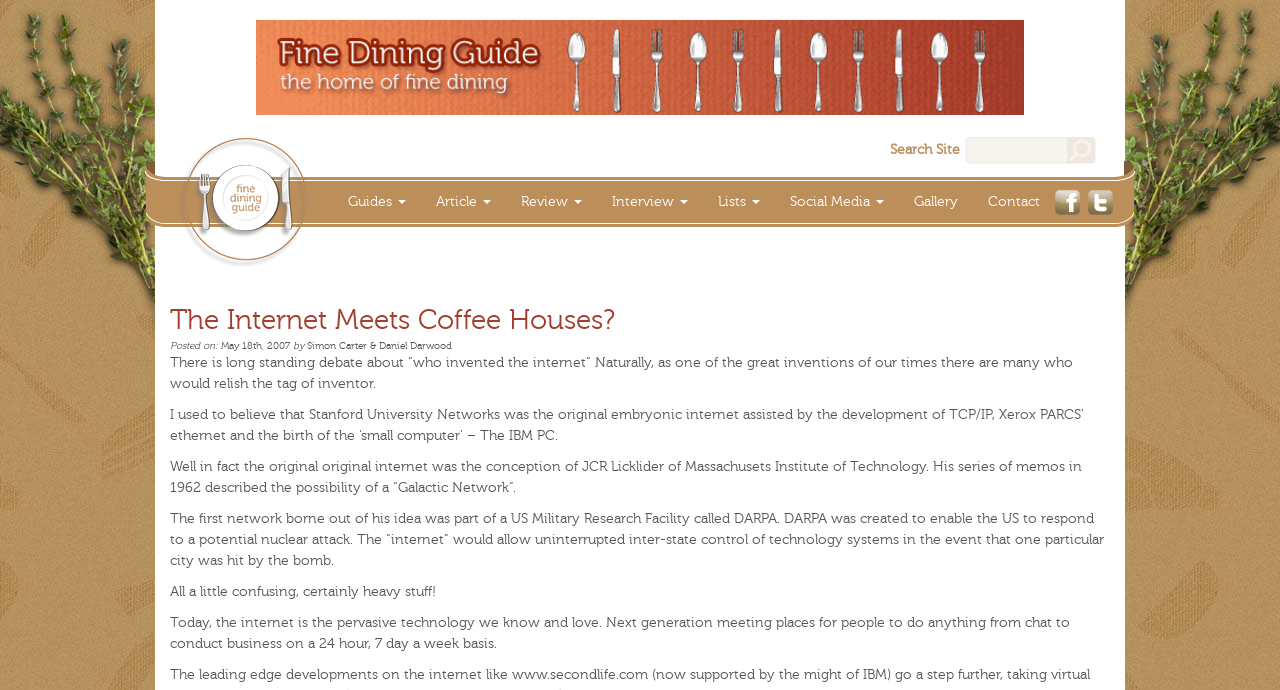Pinpoint the bounding box coordinates of the clickable area needed to execute the instruction: "Click on Guides". The coordinates should be specified as four float numbers between 0 and 1, i.e., [left, top, right, bottom].

[0.26, 0.257, 0.329, 0.329]